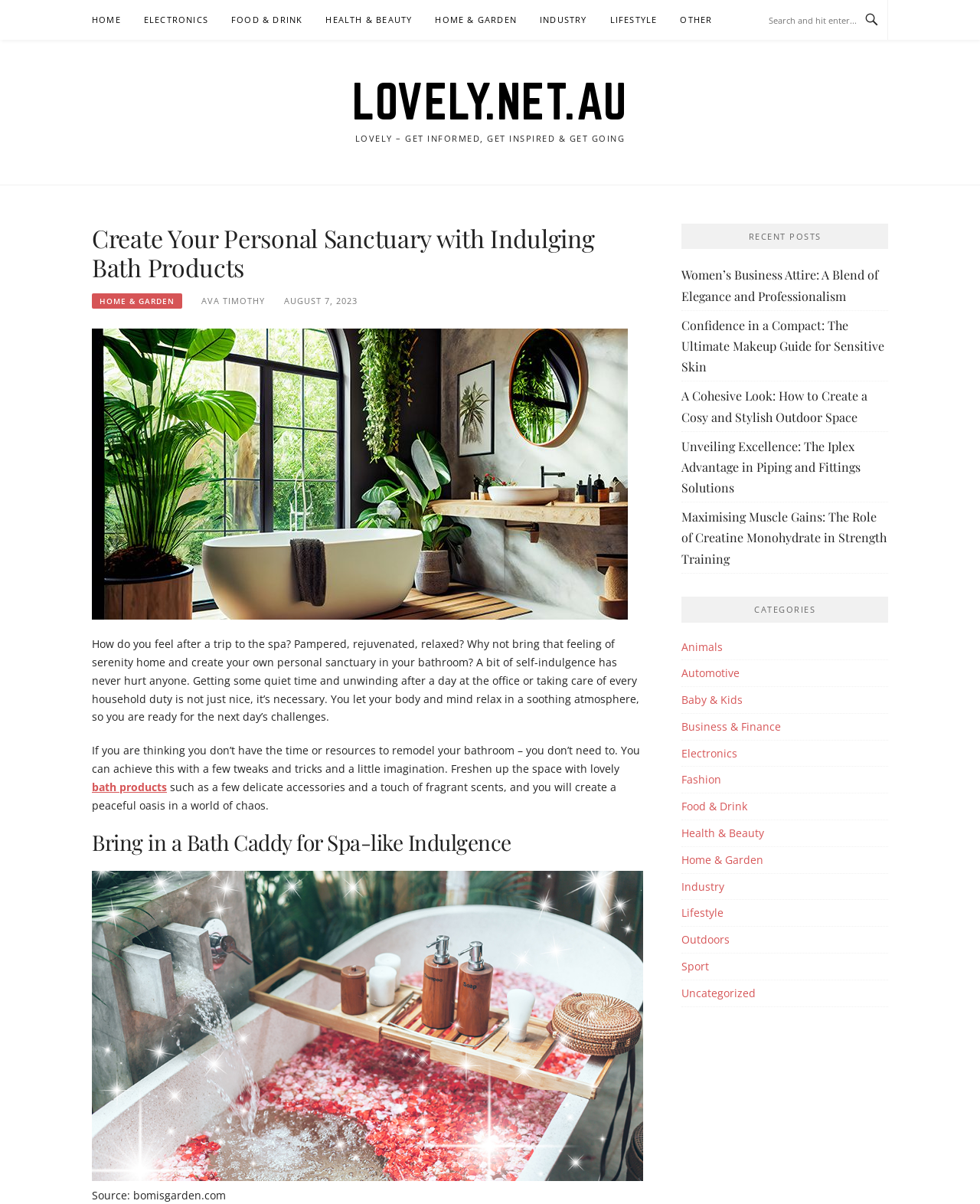Pinpoint the bounding box coordinates of the area that should be clicked to complete the following instruction: "Explore HOME & GARDEN category". The coordinates must be given as four float numbers between 0 and 1, i.e., [left, top, right, bottom].

[0.444, 0.0, 0.527, 0.033]